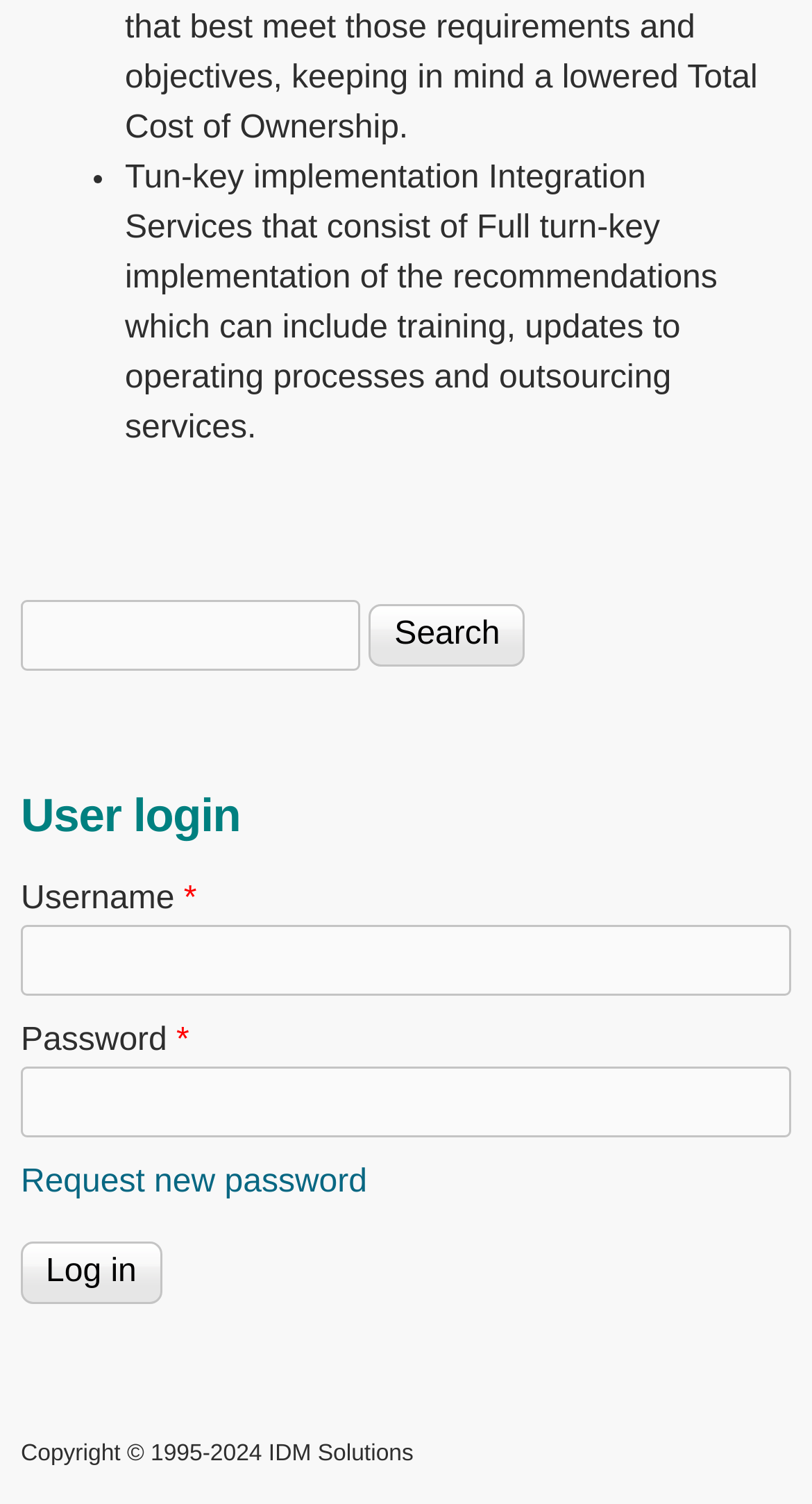What is the function of the search form?
Please give a detailed and elaborate explanation in response to the question.

The search form, indicated by the heading 'Search form', contains a search box and a search button, allowing users to search for specific content on the website.